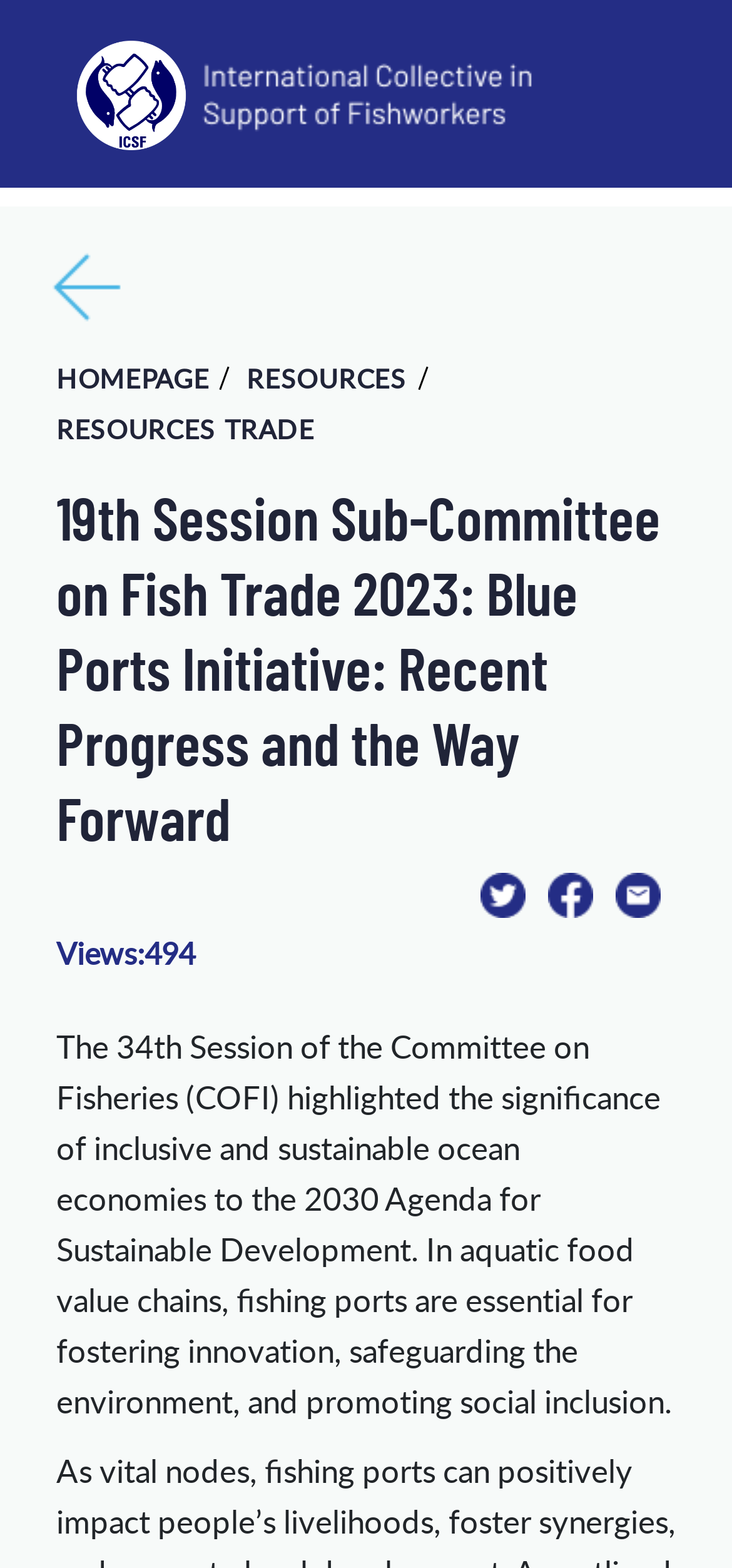Please find and report the primary heading text from the webpage.

19th Session Sub-Committee on Fish Trade 2023: Blue Ports Initiative: Recent Progress and the Way Forward